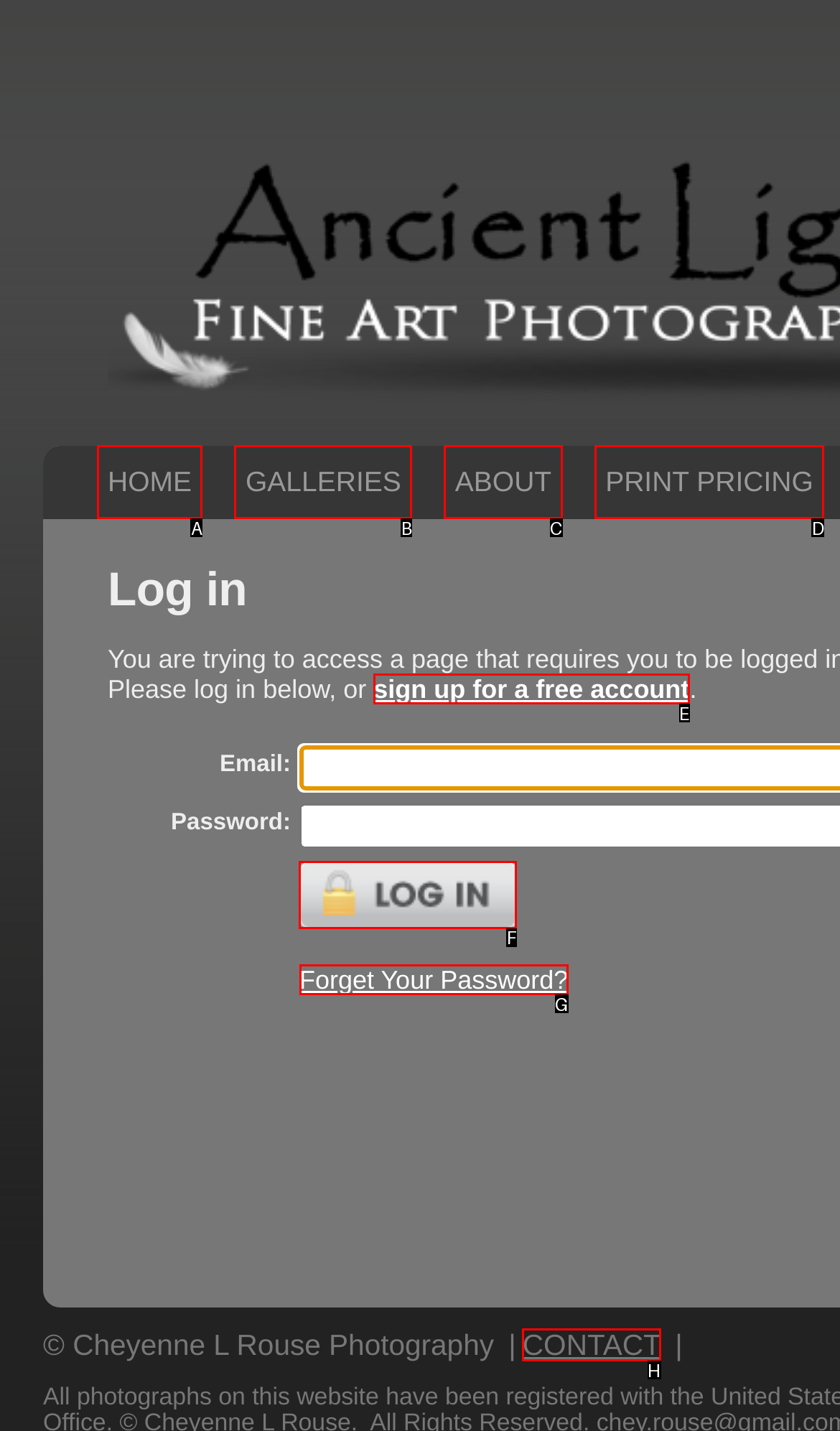Determine which HTML element should be clicked to carry out the following task: Log in Respond with the letter of the appropriate option.

F